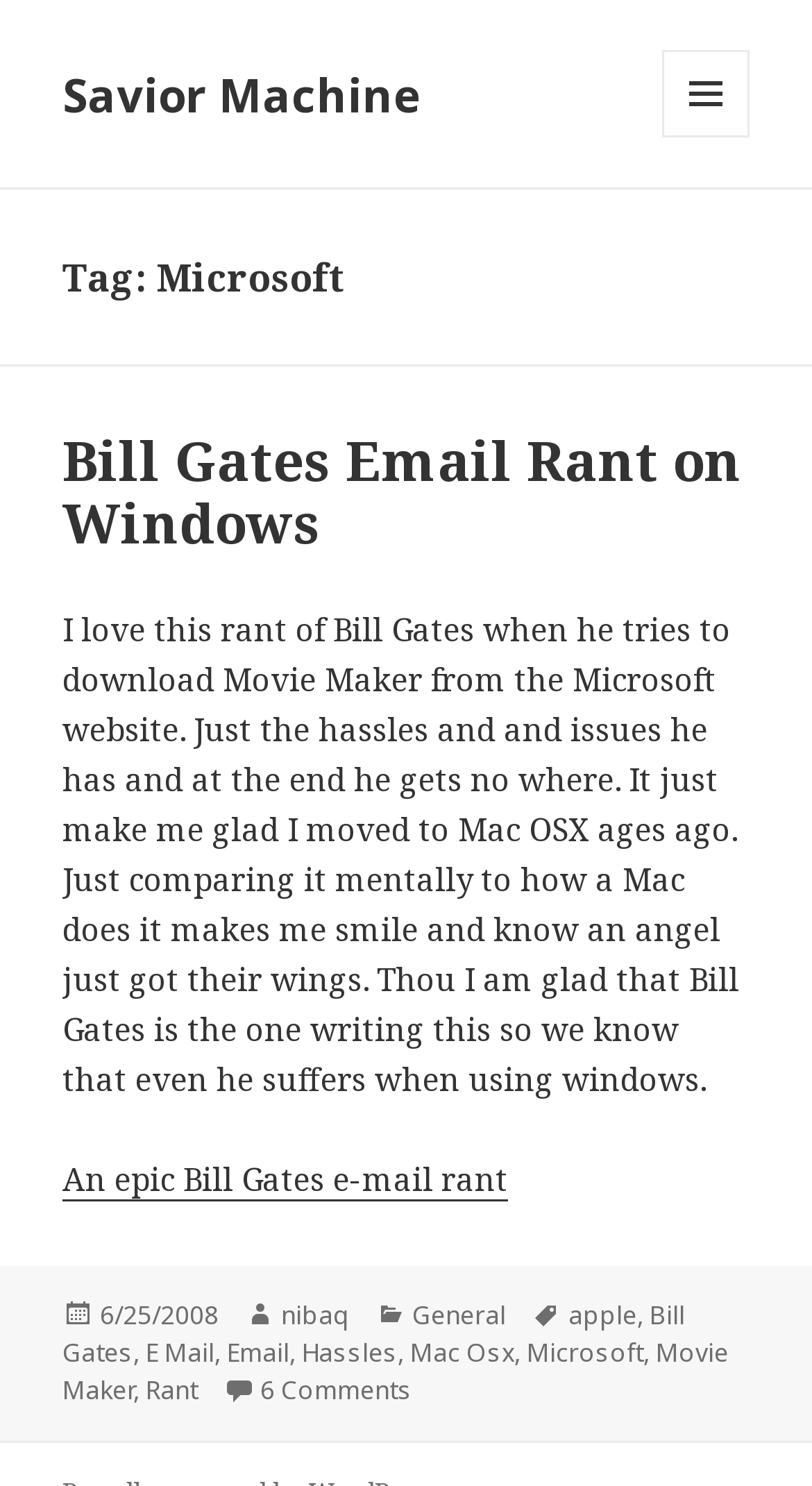What is the author of the article?
Respond to the question with a single word or phrase according to the image.

nibaq